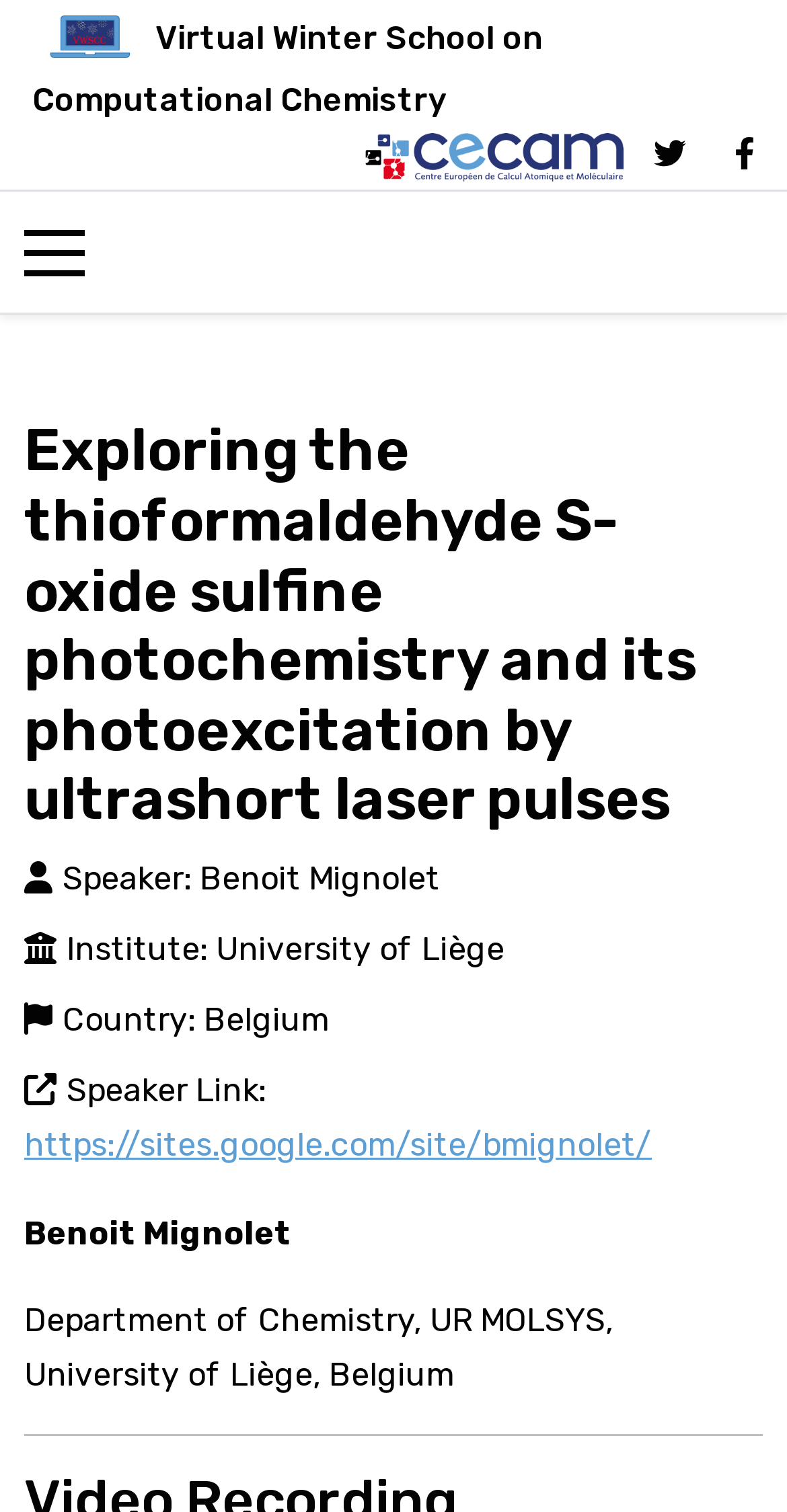Extract the bounding box for the UI element that matches this description: "title="Facebook"".

[0.933, 0.09, 0.959, 0.115]